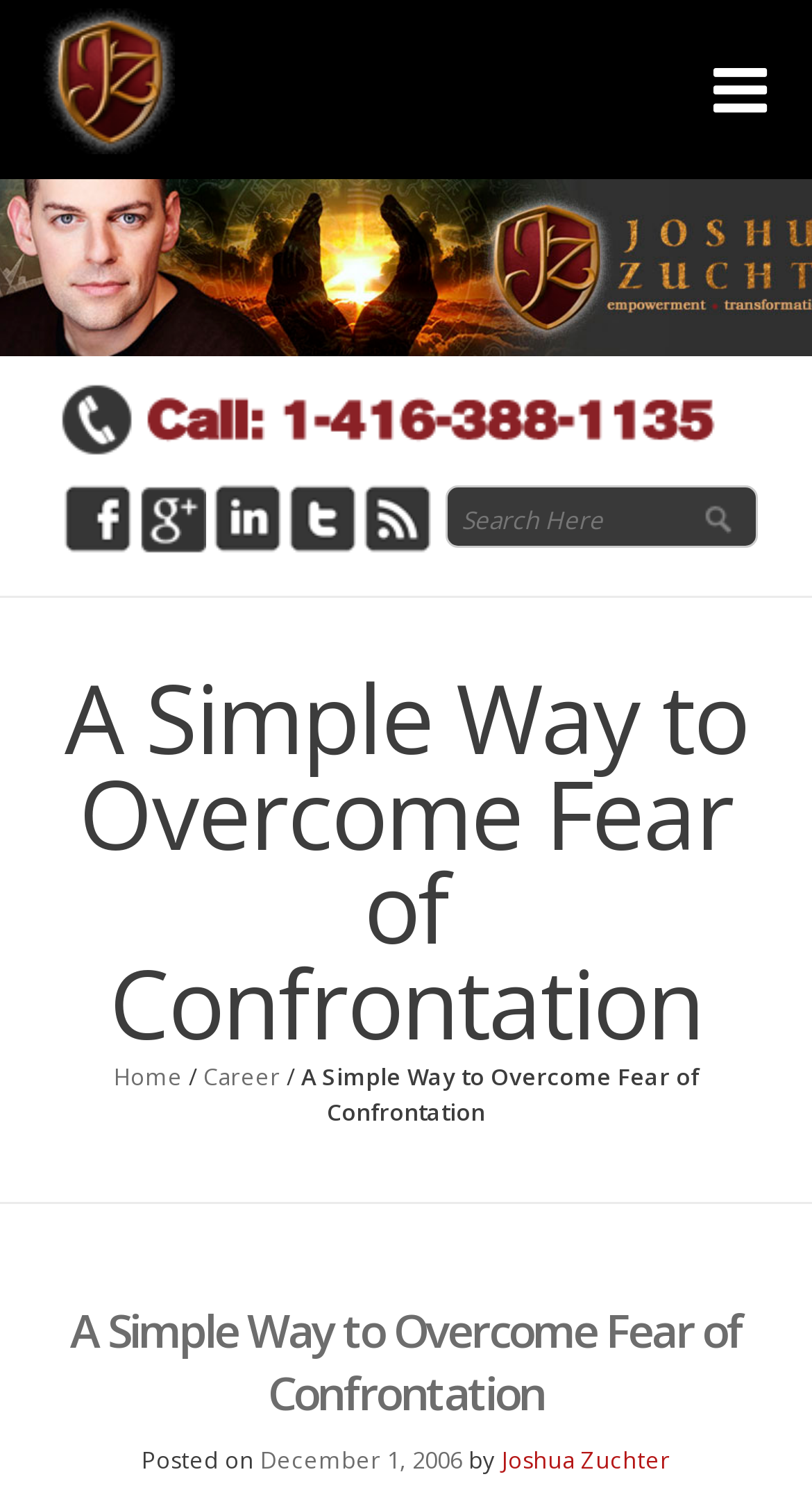Identify the bounding box of the UI component described as: "Career".

[0.25, 0.713, 0.345, 0.734]